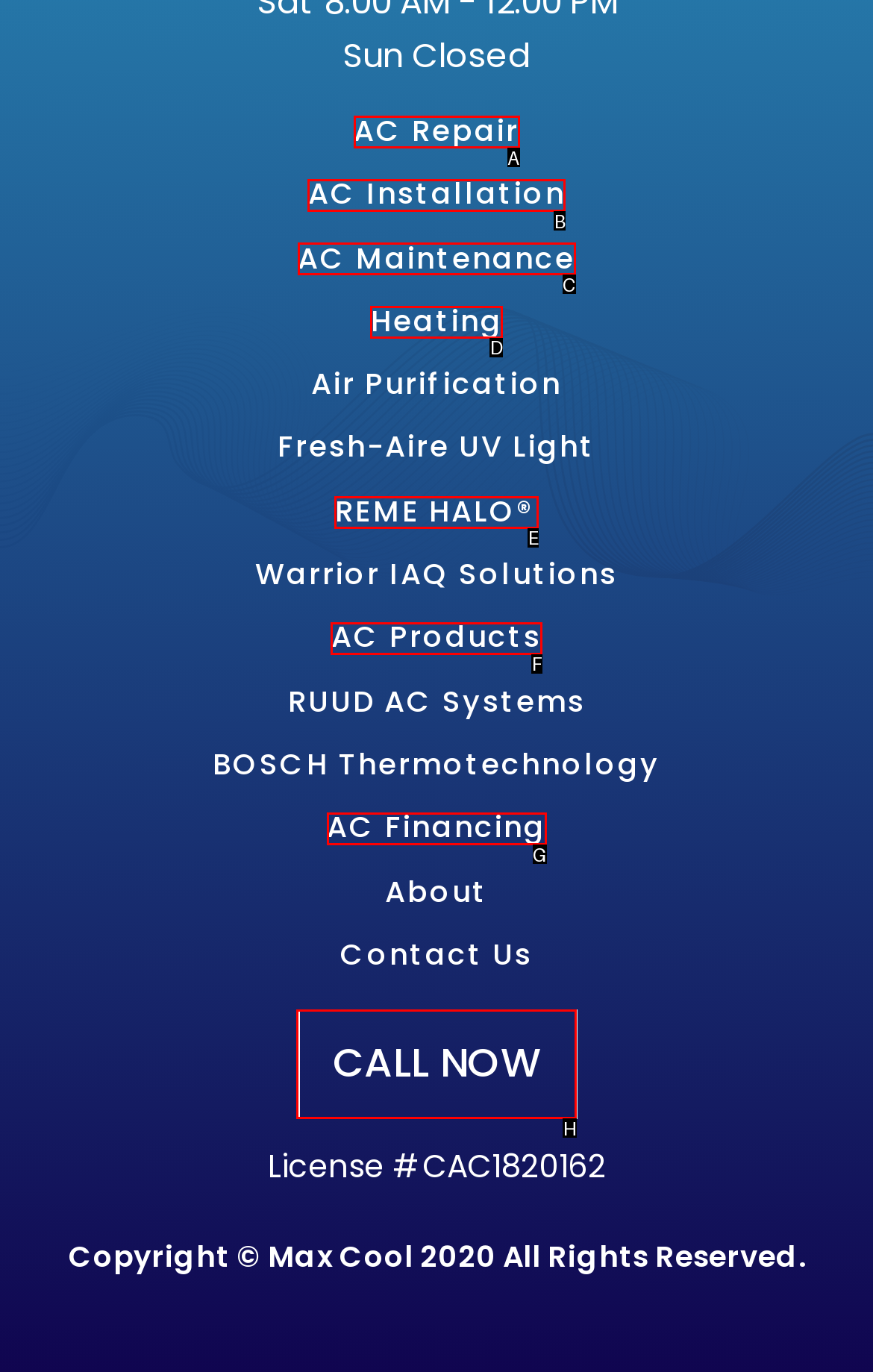Which HTML element should be clicked to complete the following task: View AC Products?
Answer with the letter corresponding to the correct choice.

F